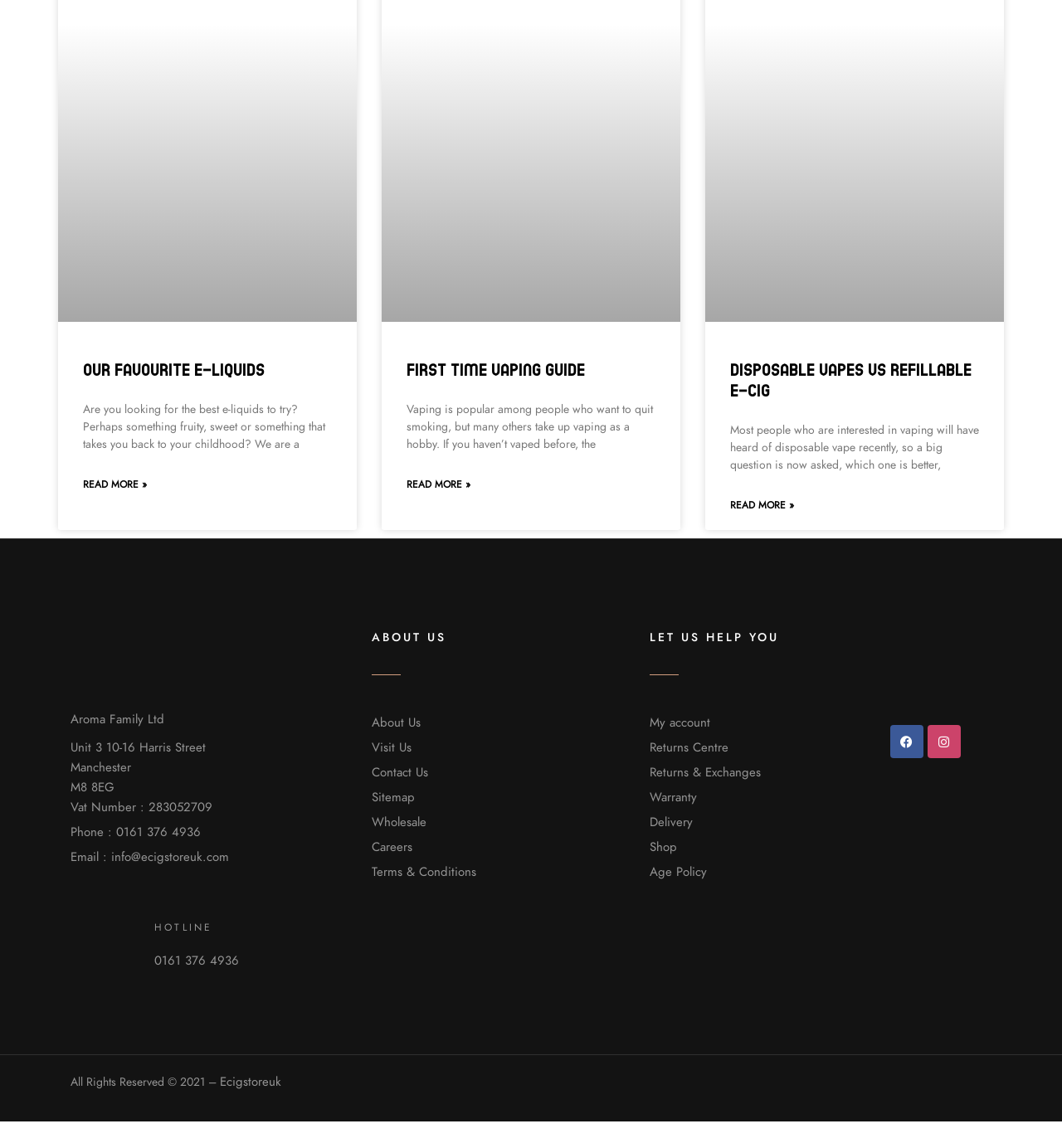Find the bounding box coordinates of the clickable region needed to perform the following instruction: "go to home page". The coordinates should be provided as four float numbers between 0 and 1, i.e., [left, top, right, bottom].

None